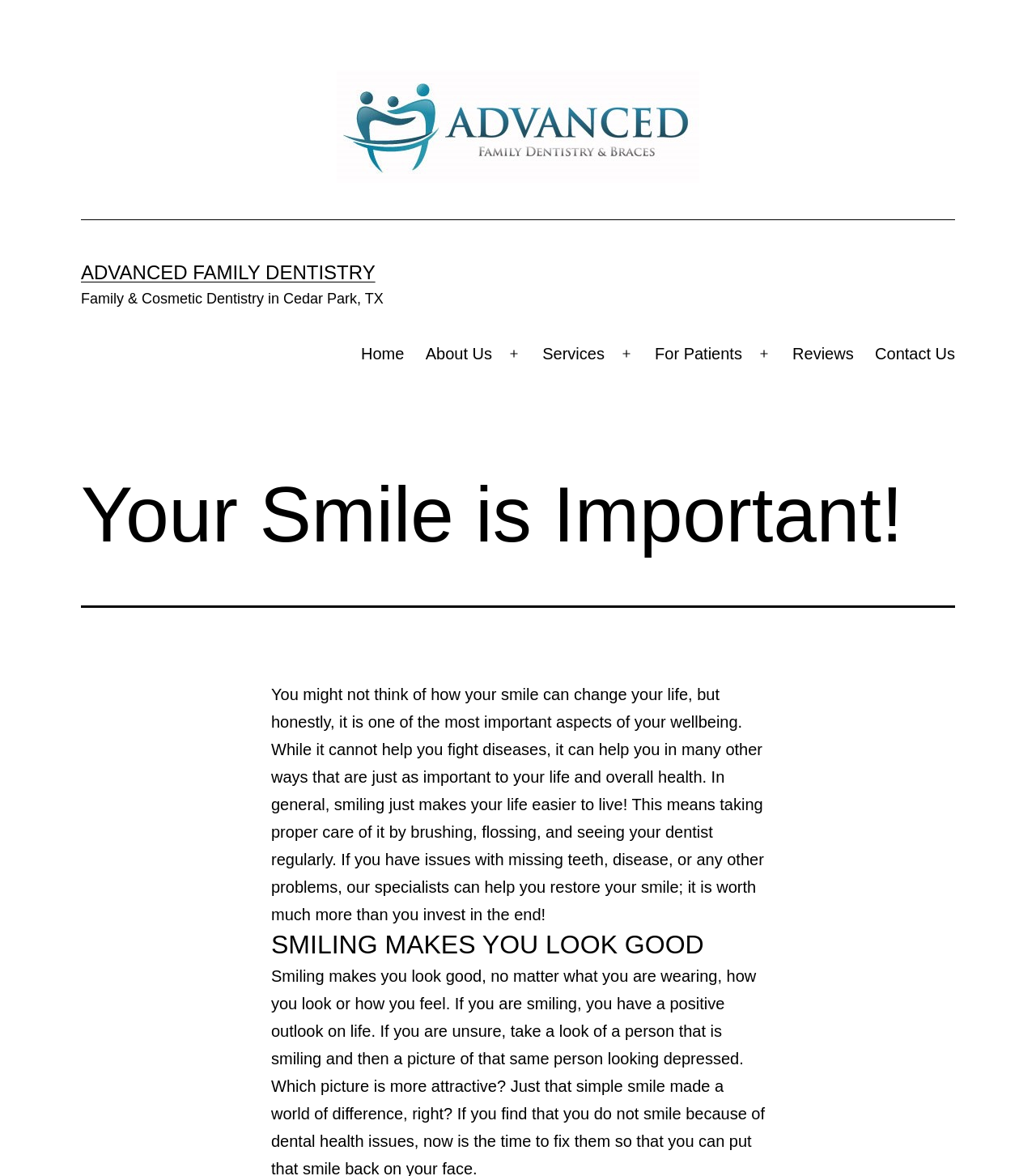What type of dentistry is provided?
Provide an in-depth and detailed answer to the question.

I found the answer by looking at the text below the dentistry name, which says 'Family & Cosmetic Dentistry in Cedar Park, TX'.